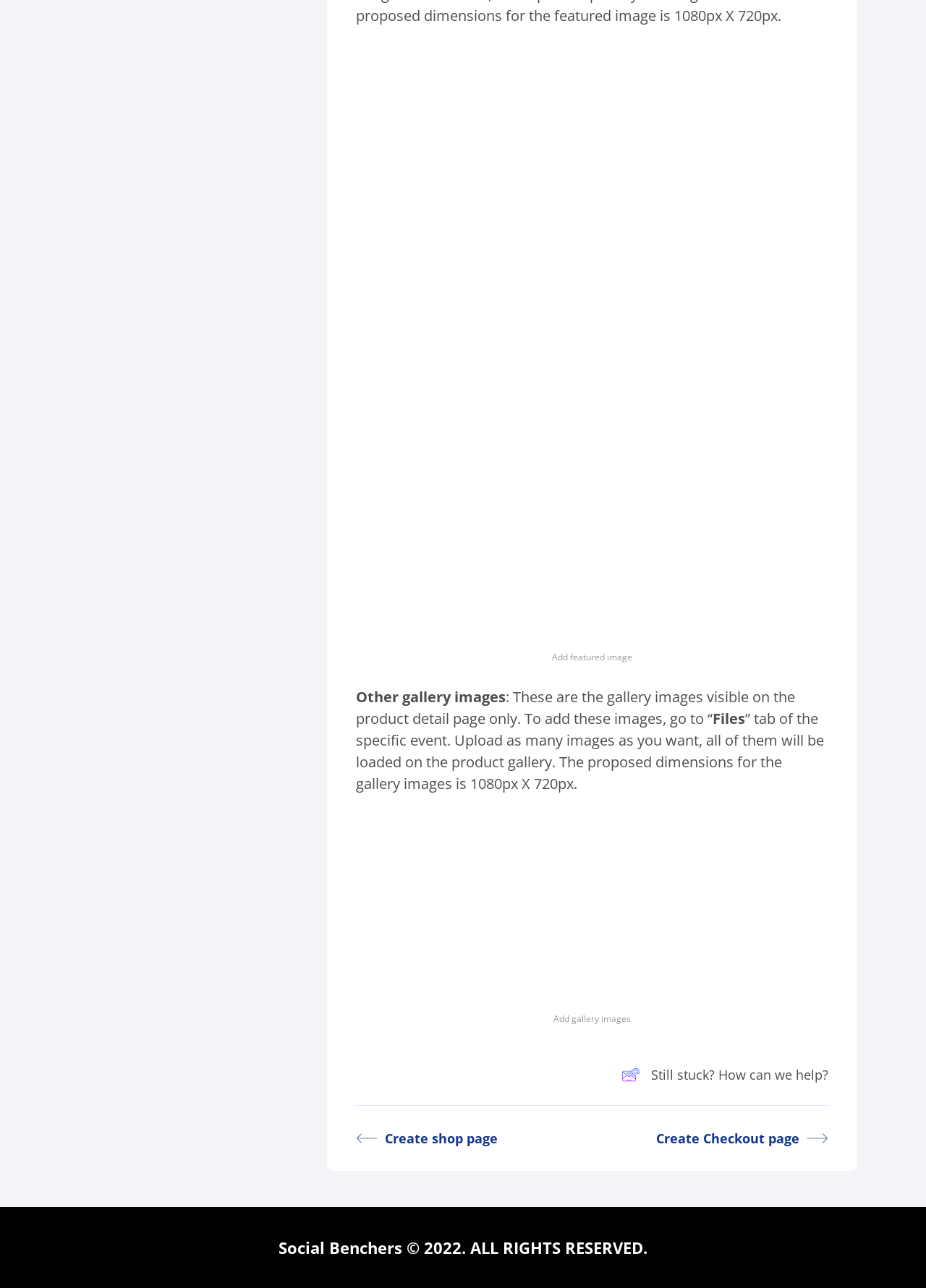Please determine the bounding box coordinates for the UI element described as: "Create shop page".

[0.384, 0.876, 0.538, 0.892]